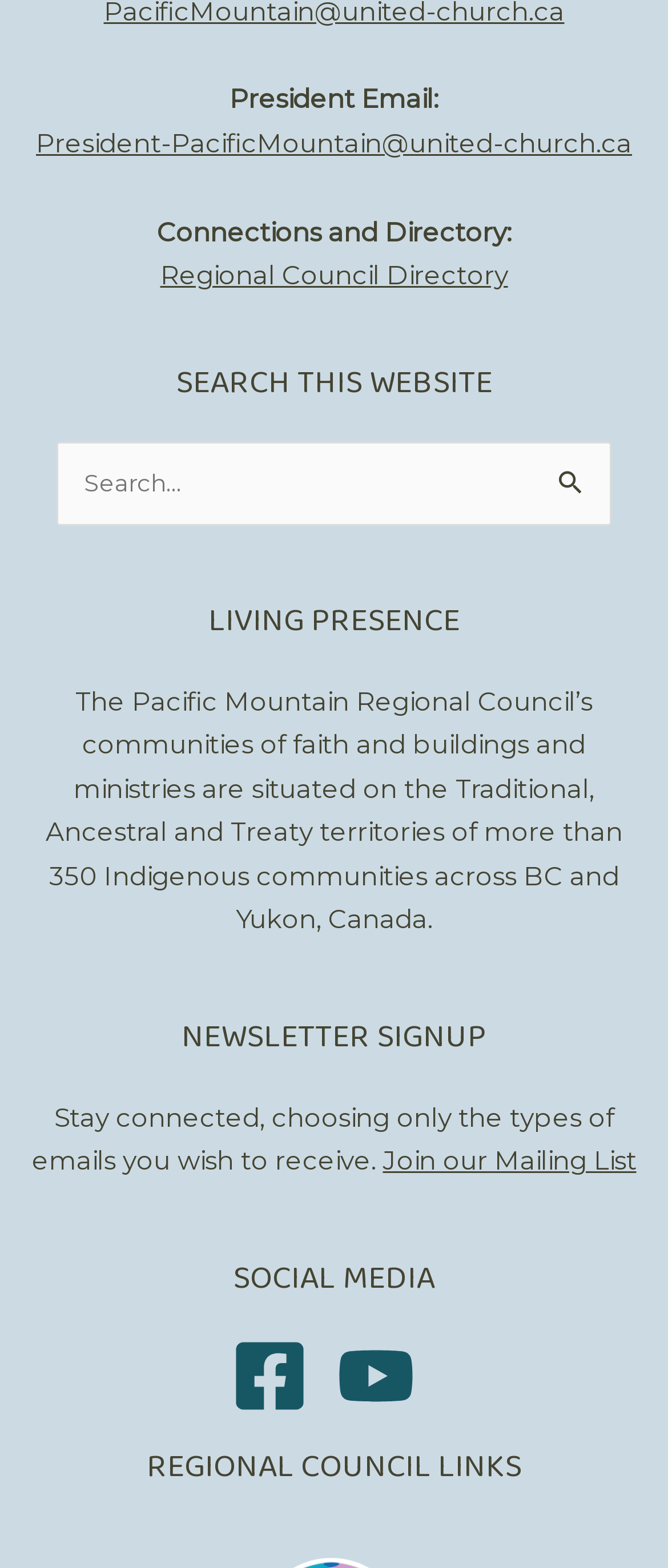Bounding box coordinates are to be given in the format (top-left x, top-left y, bottom-right x, bottom-right y). All values must be floating point numbers between 0 and 1. Provide the bounding box coordinate for the UI element described as: President-PacificMountain@united-church.ca

[0.054, 0.081, 0.946, 0.101]